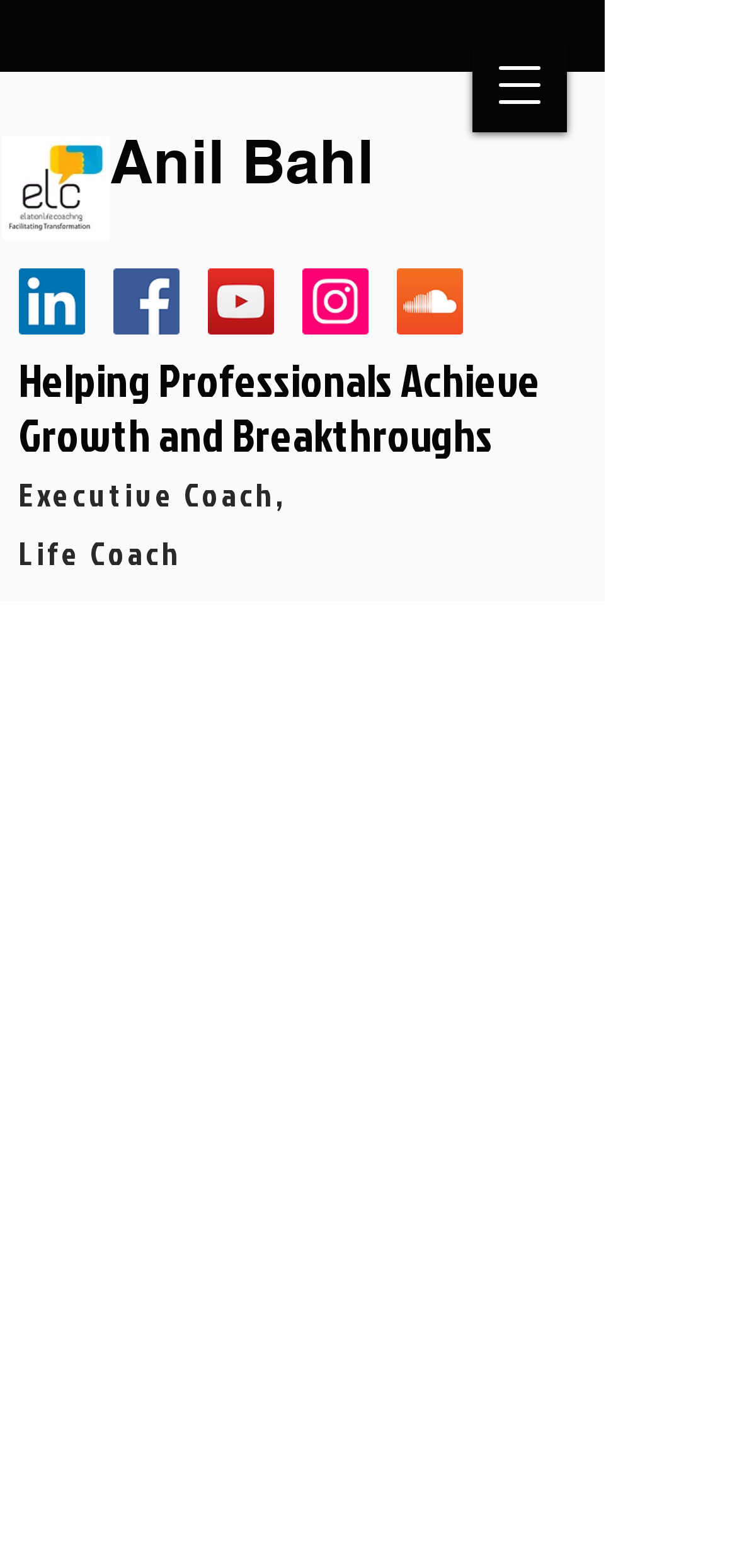How many social media links are present on the webpage?
Give a detailed and exhaustive answer to the question.

The webpage has a list of social media links including LinkedIn, Facebook, YouTube, Instagram, and SoundCloud, which totals to 5 social media links.